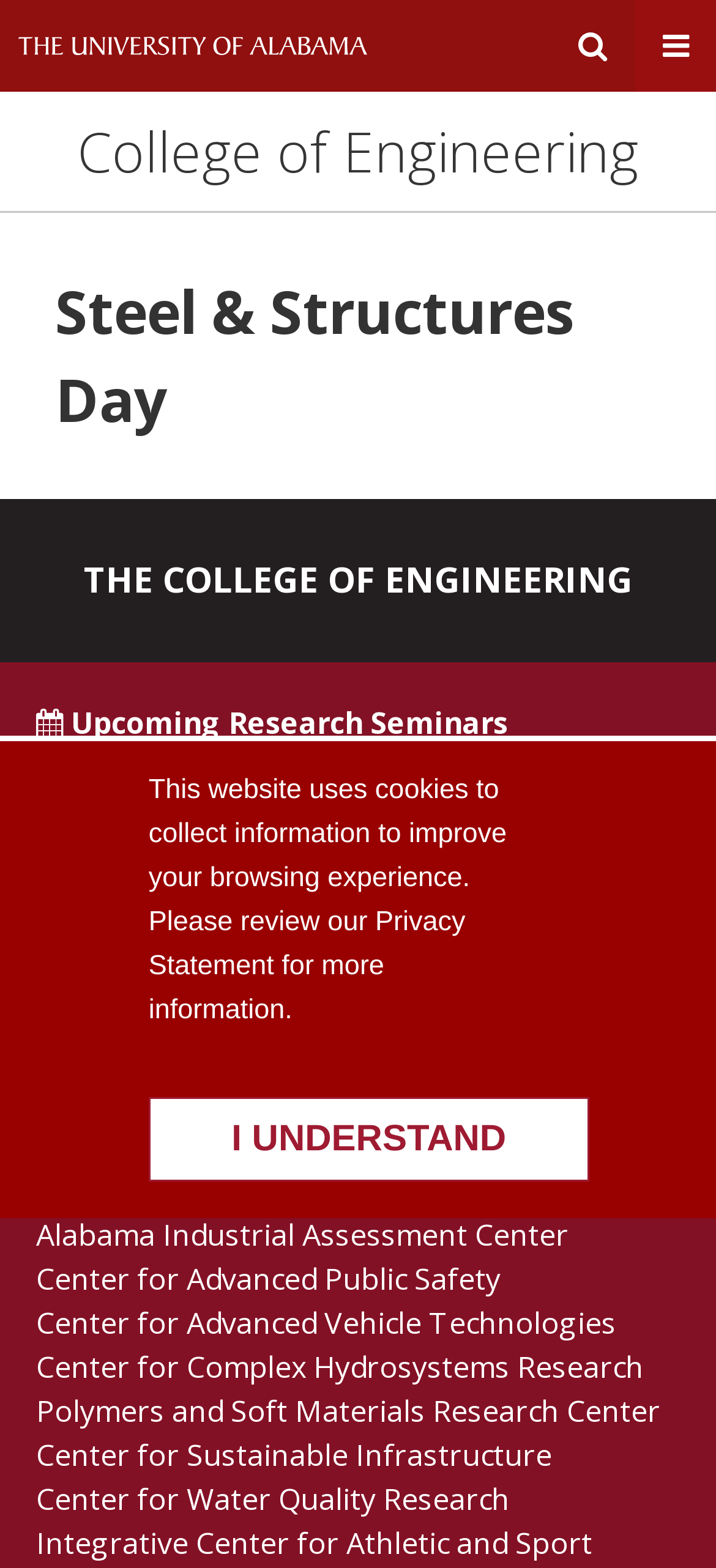Kindly determine the bounding box coordinates for the clickable area to achieve the given instruction: "Visit the Alabama Industrial Assessment Center".

[0.05, 0.775, 0.794, 0.801]